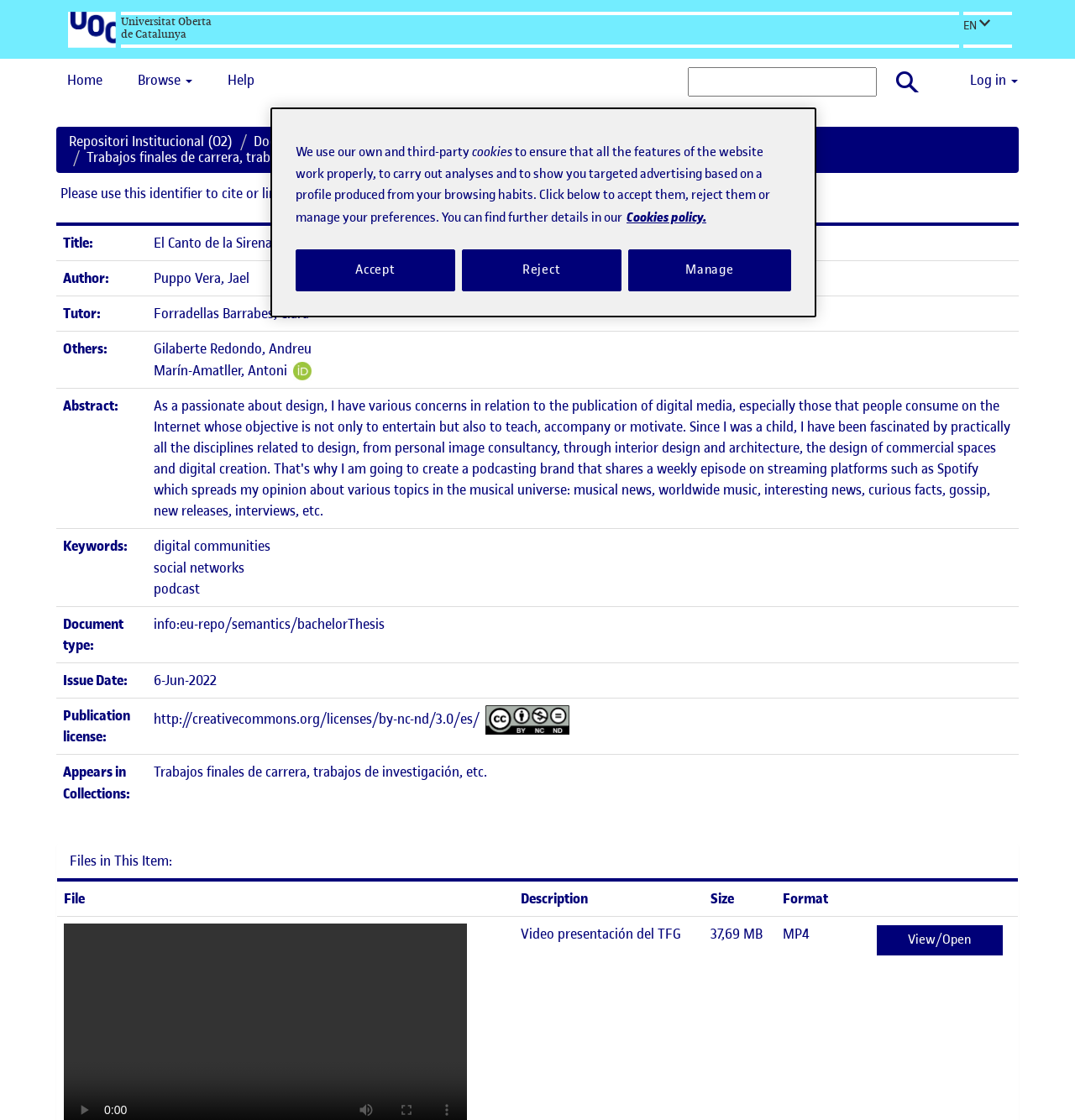What is the title of the item?
Refer to the image and offer an in-depth and detailed answer to the question.

The title of the item can be found in the table on the webpage, in the first row, where it is written as 'El Canto de la Sirena. Diseño y publicación de contenidos'.